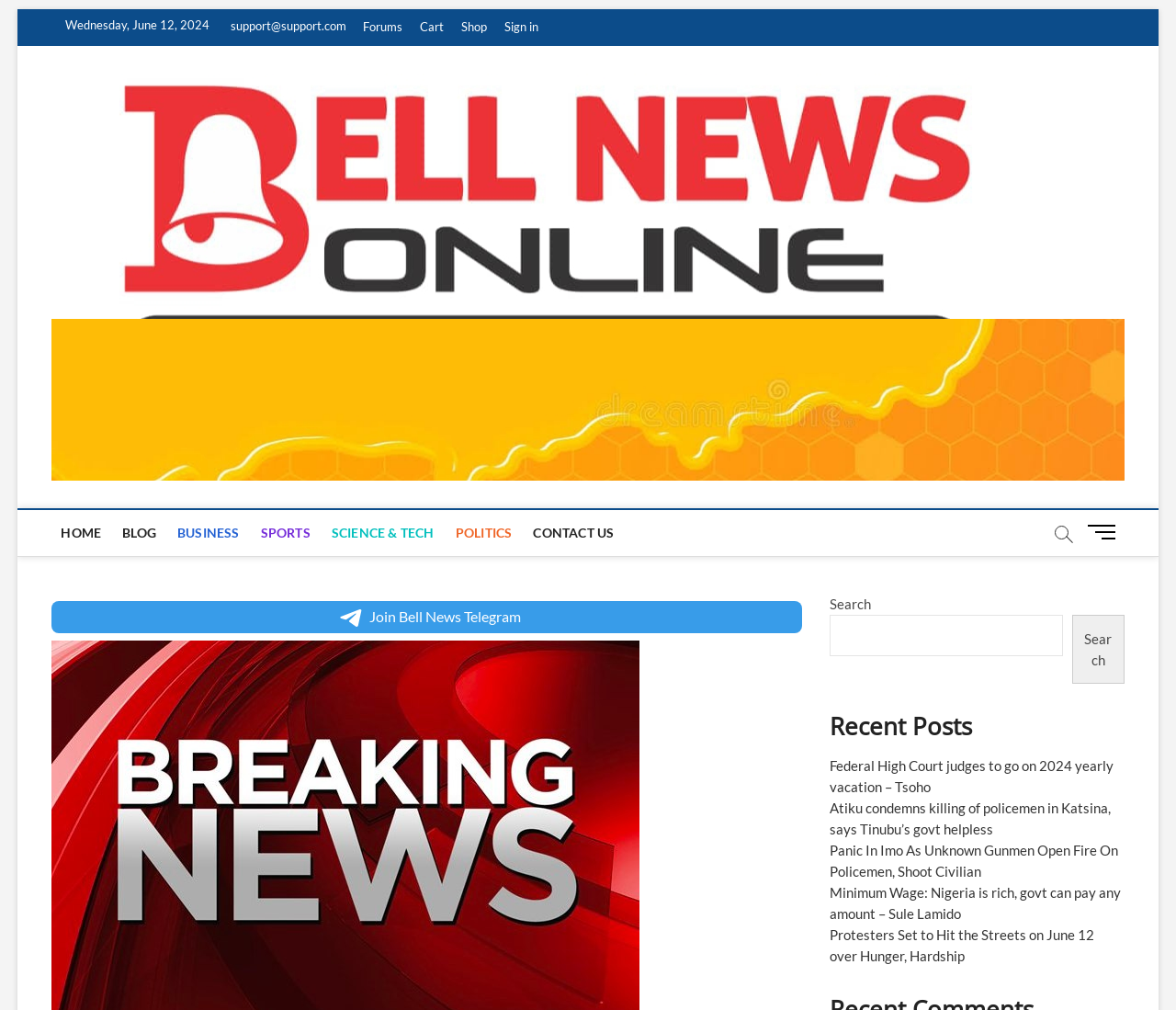Determine the bounding box coordinates of the clickable area required to perform the following instruction: "Click on the 'Sign in' link". The coordinates should be represented as four float numbers between 0 and 1: [left, top, right, bottom].

[0.423, 0.009, 0.464, 0.045]